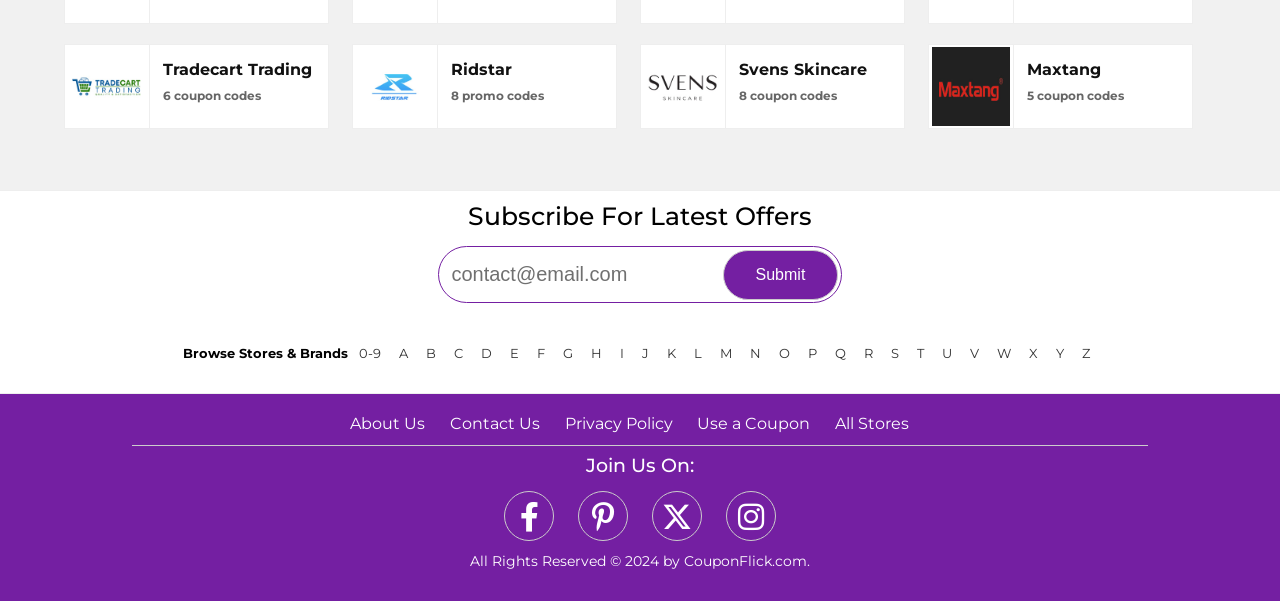How many links are available to browse stores and brands?
Kindly offer a comprehensive and detailed response to the question.

I counted the number of links available to browse stores and brands by looking at the links '0-9', 'A', 'B', ..., 'Z'. There are 27 links in total.